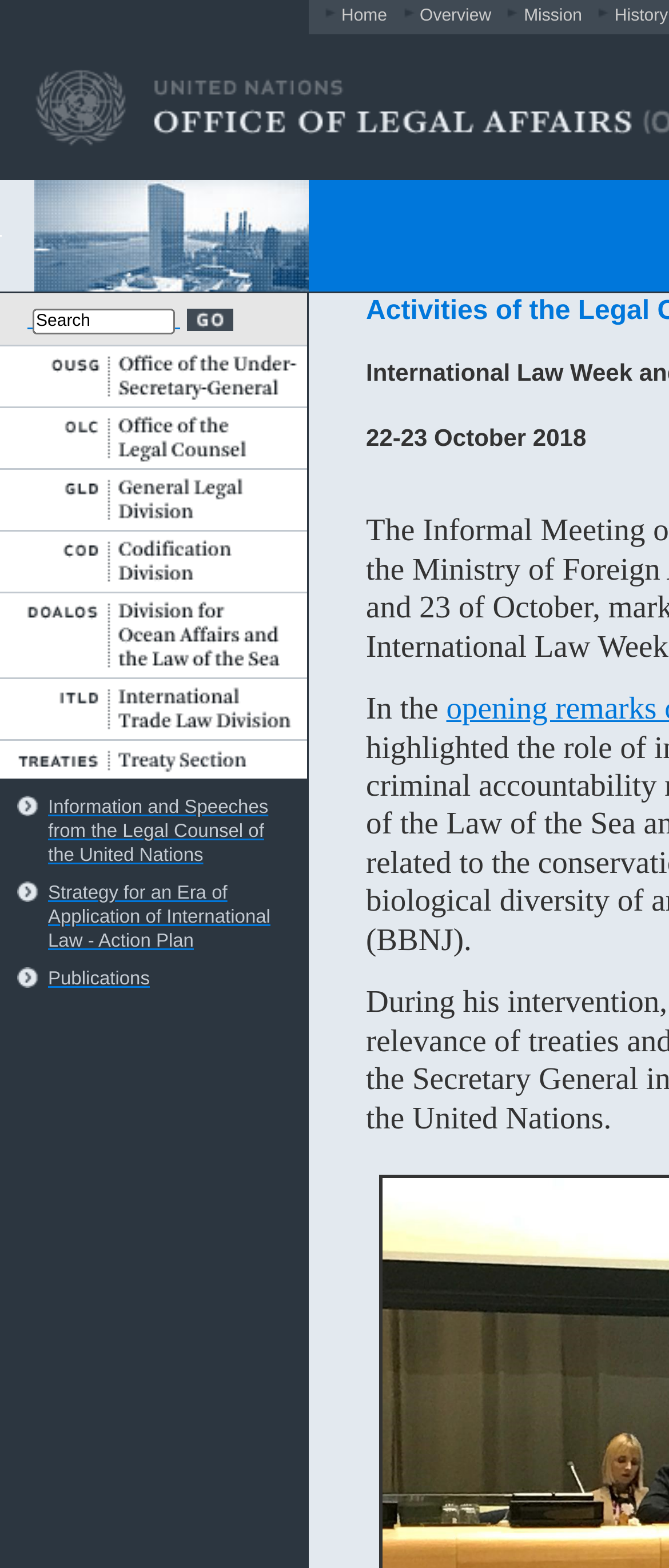How many links are in the top navigation bar?
Based on the image, provide your answer in one word or phrase.

6